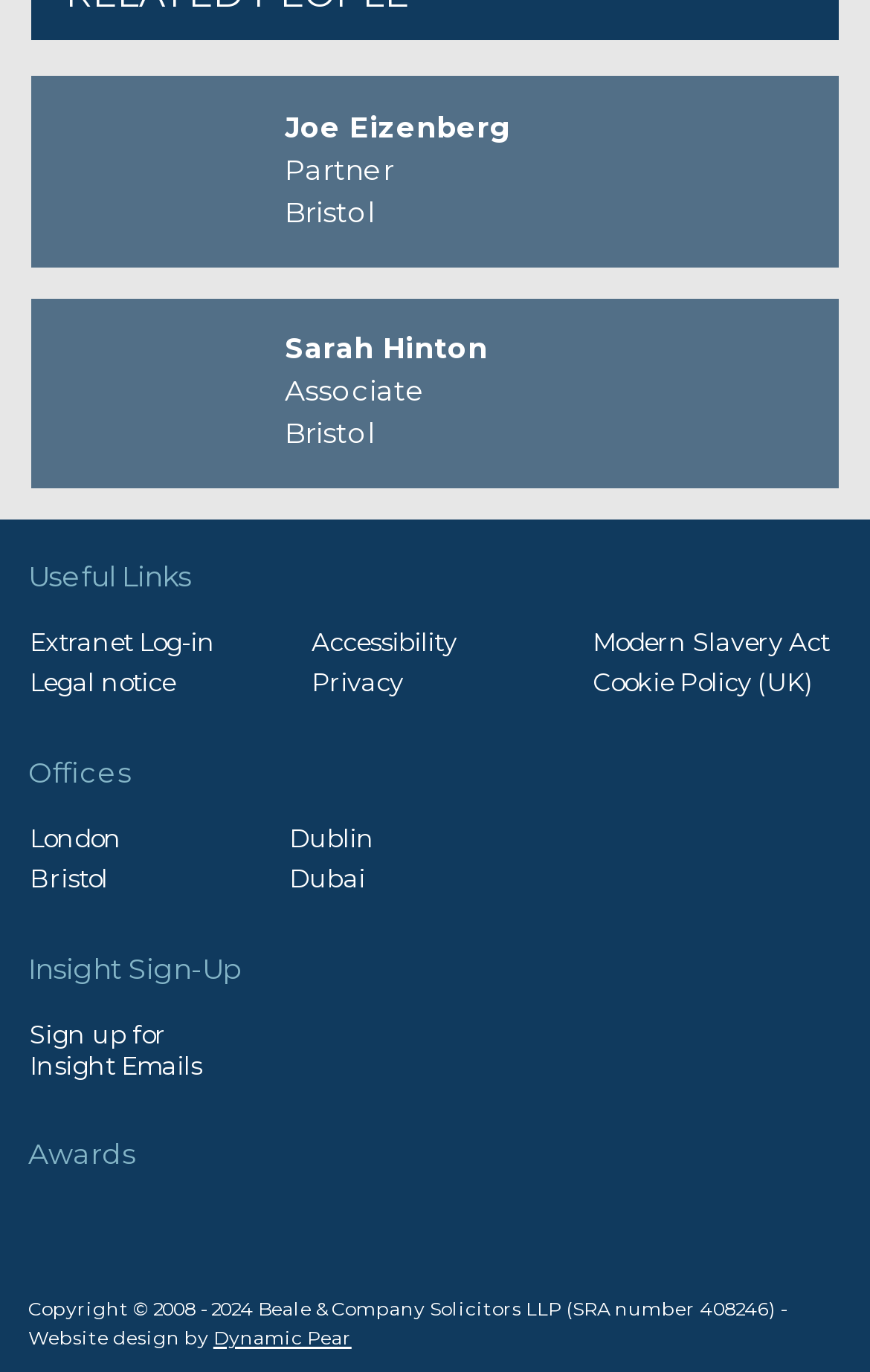Look at the image and write a detailed answer to the question: 
How many offices are listed?

I counted the number of links under the 'Offices' heading, which are 'London', 'Bristol', 'Dublin', and 'Dubai', so there are 4 offices listed.